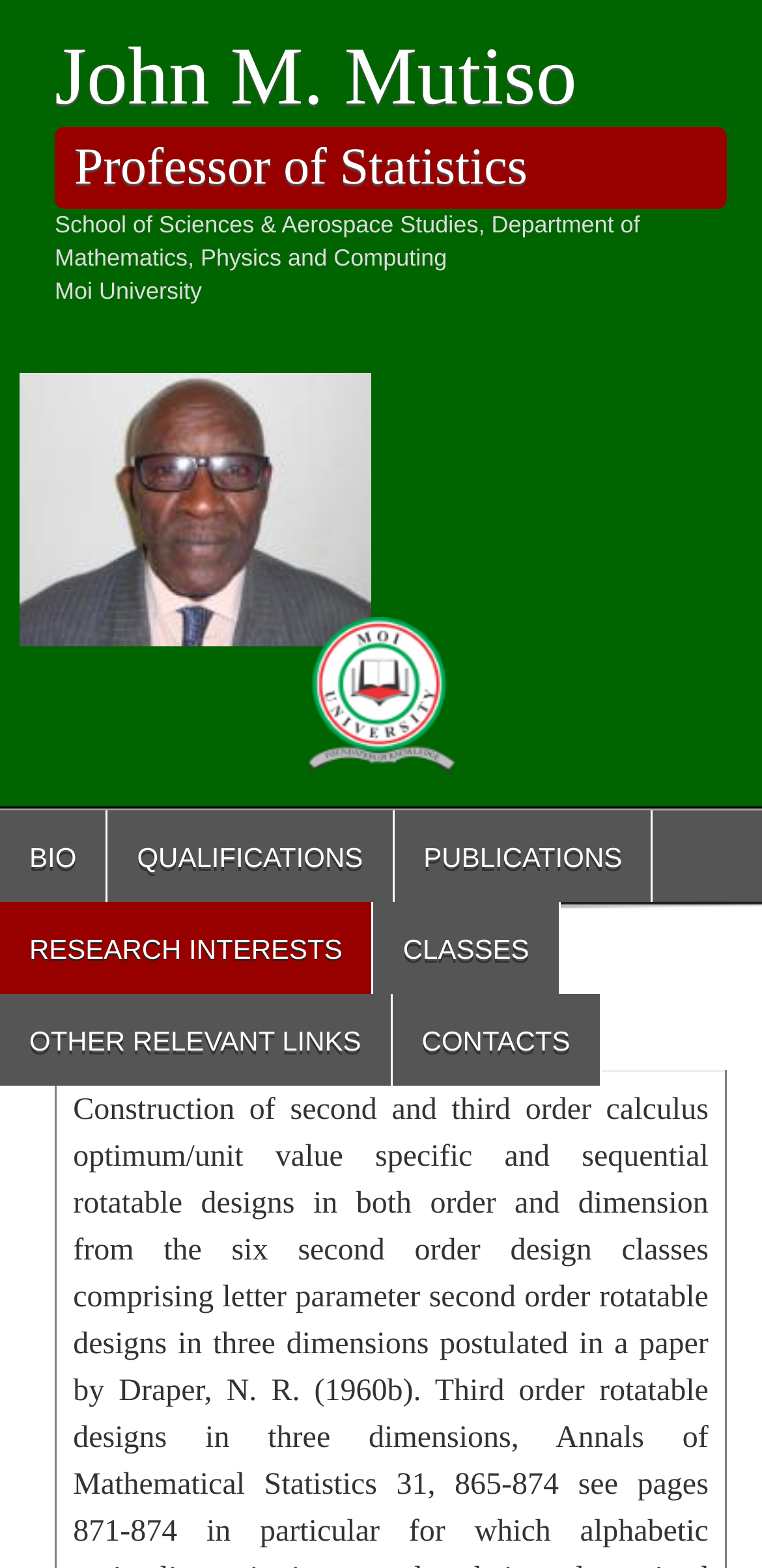Is there an image on the webpage?
Using the image as a reference, answer the question with a short word or phrase.

Yes